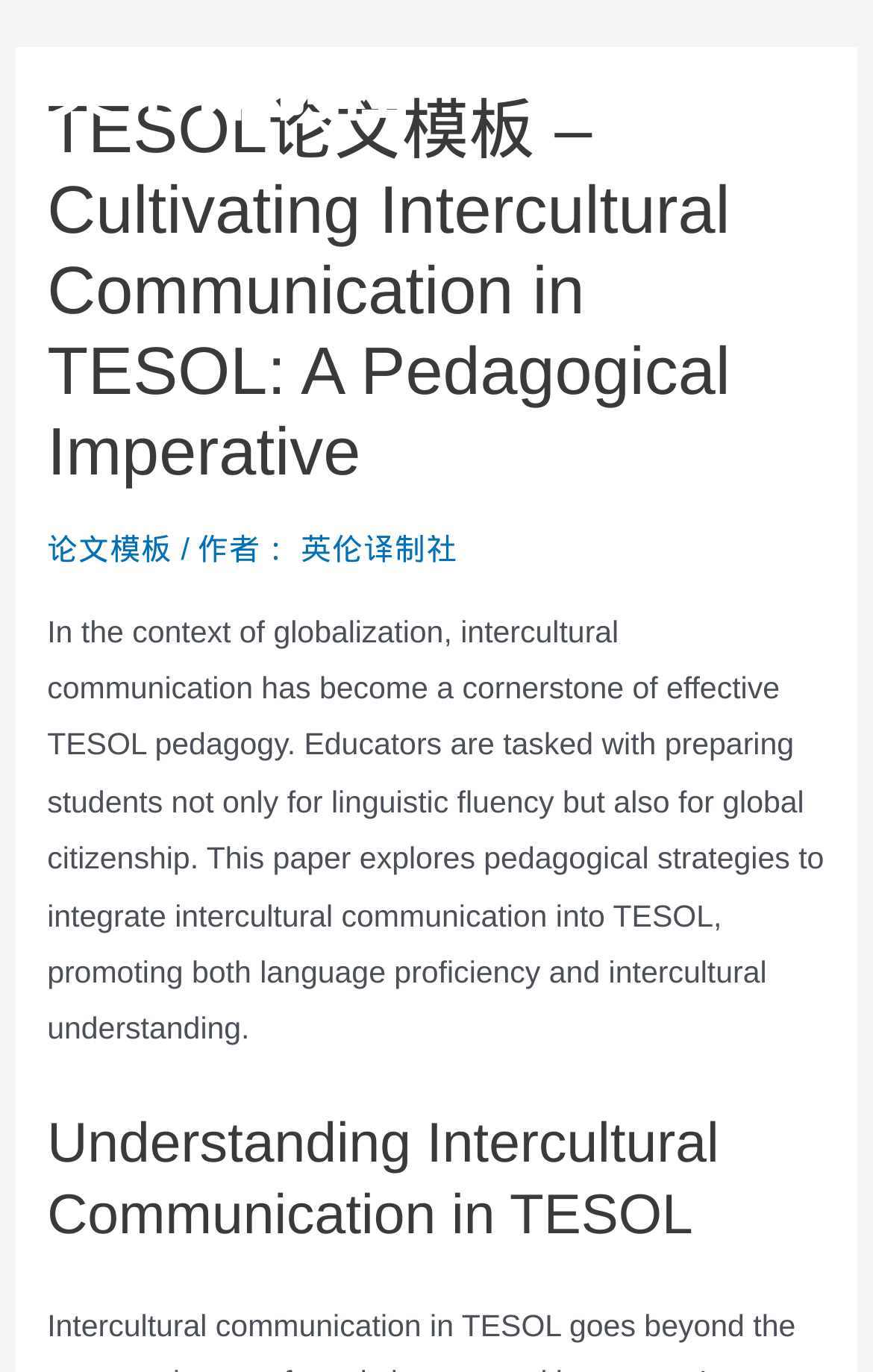What is the main topic of the paper?
Based on the visual, give a brief answer using one word or a short phrase.

Intercultural Communication in TESOL